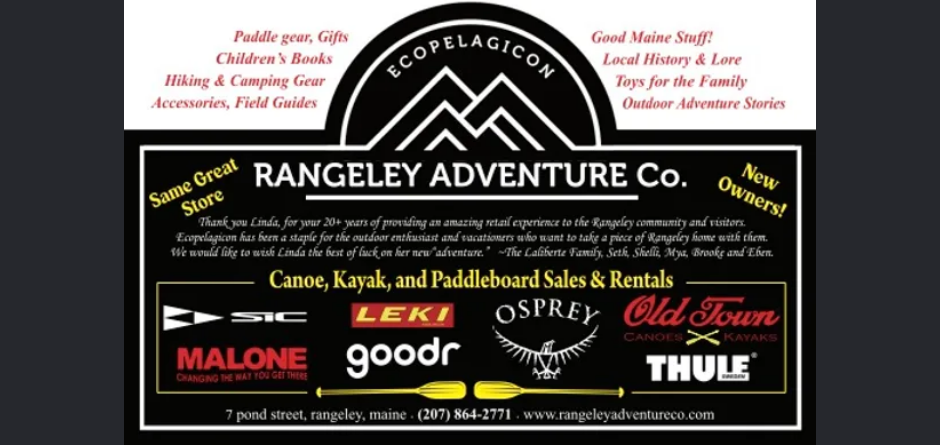How many years of service is Linda being appreciated for?
Carefully analyze the image and provide a detailed answer to the question.

The advertisement mentions that Linda is being appreciated for her more than 20 years of dedicated service to the community, indicating the company's long-standing presence in Rangeley, Maine.